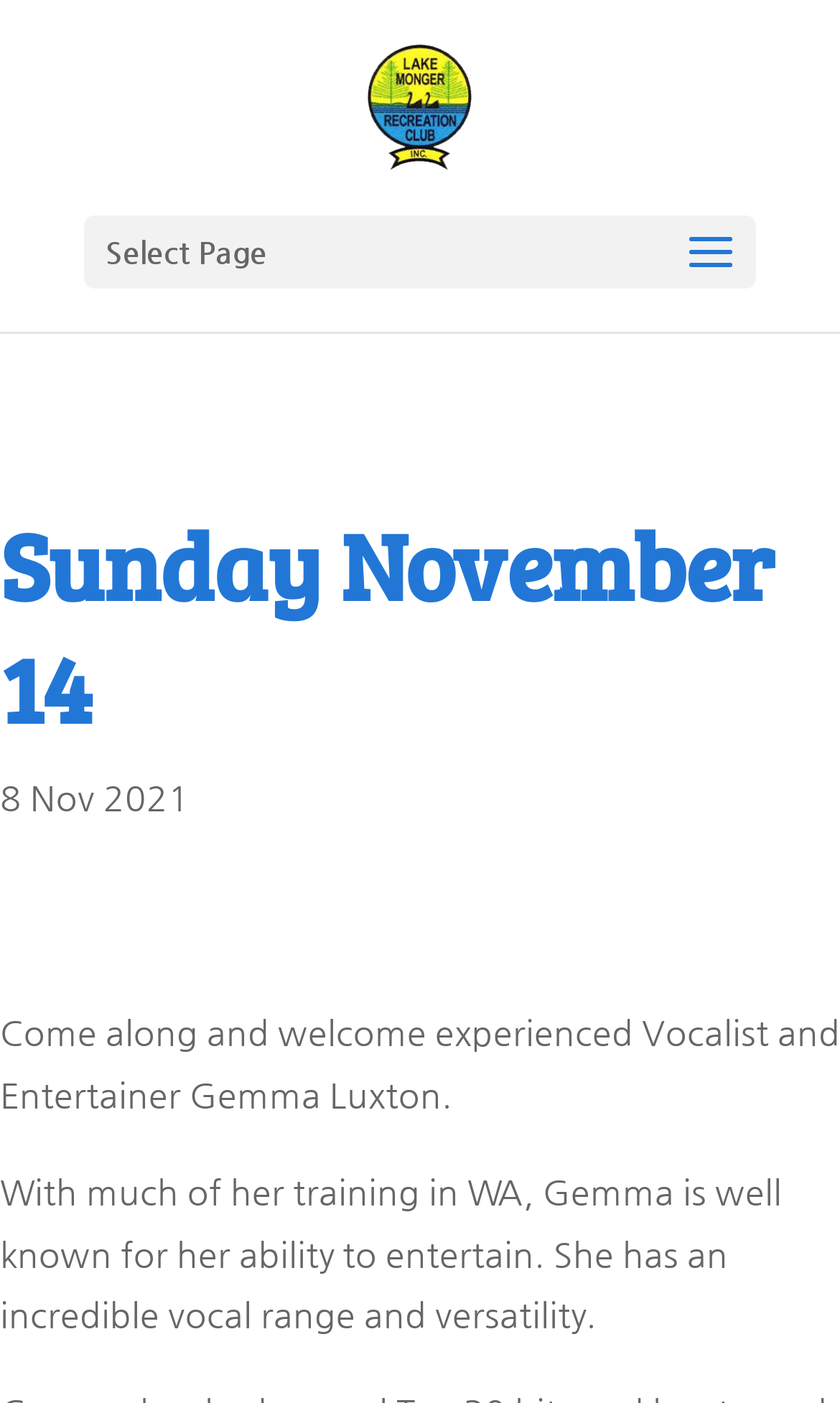Please identify the webpage's heading and generate its text content.

Sunday November 14